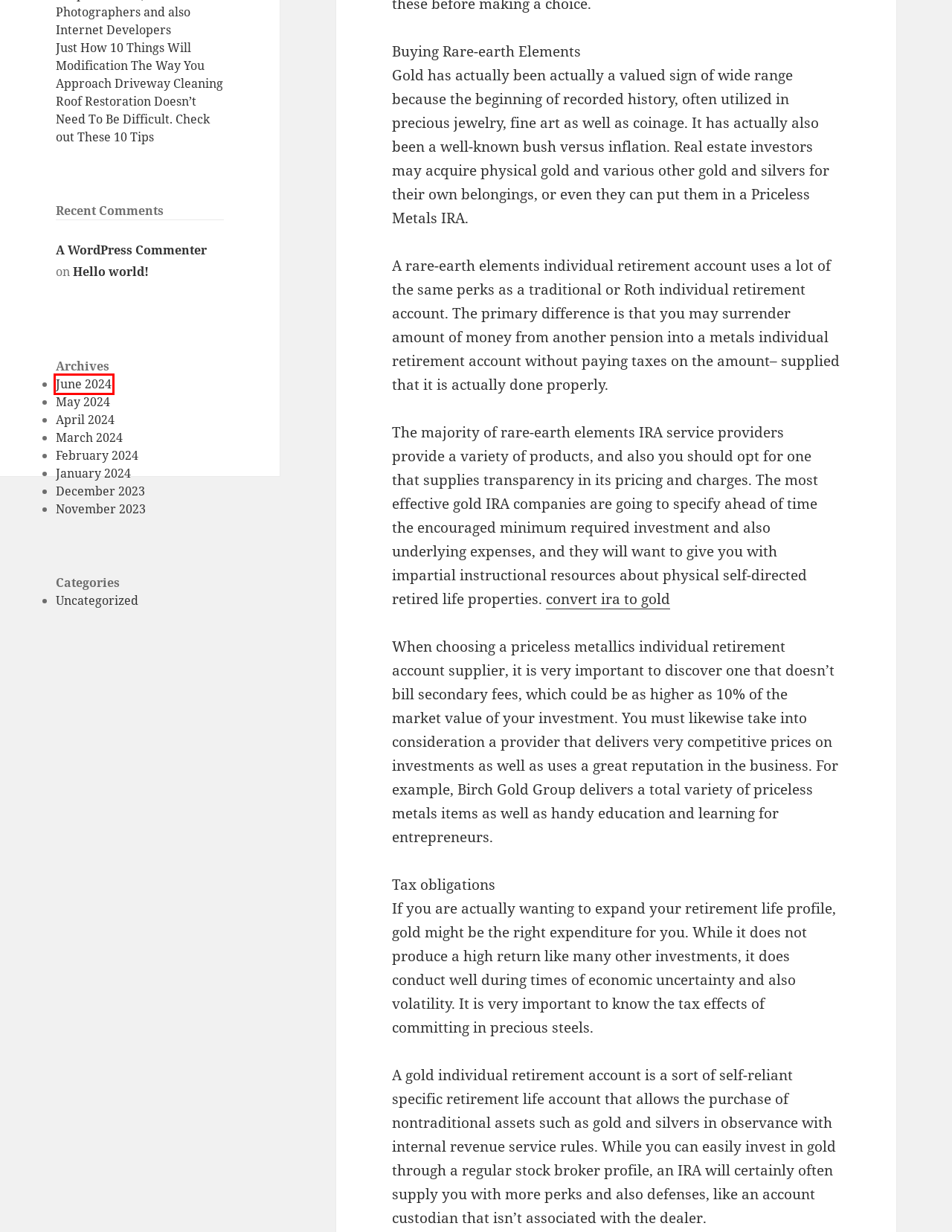Look at the screenshot of a webpage that includes a red bounding box around a UI element. Select the most appropriate webpage description that matches the page seen after clicking the highlighted element. Here are the candidates:
A. November 2023 – fide
B. Hello world! – fide
C. Blog Tool, Publishing Platform, and CMS – WordPress.org
D. Roof Restoration Doesn’t Need To Be Difficult. Check out These 10 Tips – fide
E. June 2024 – fide
F. April 2024 – fide
G. January 2024 – fide
H. December 2023 – fide

E